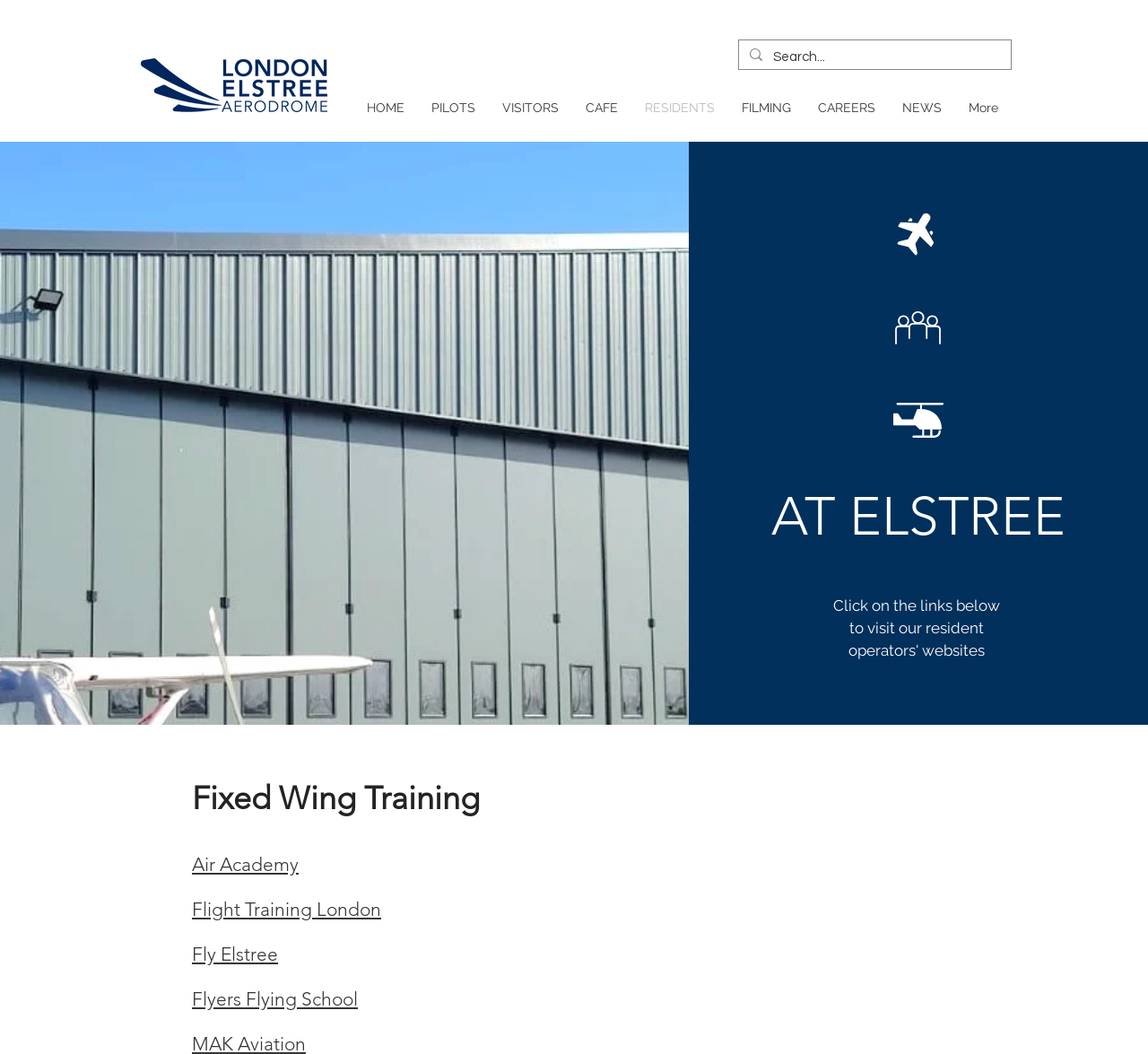Using the details in the image, give a detailed response to the question below:
What is the logo image filename?

I looked at the logo image element and found that its filename is 'London Elstree Aerodrome logo 2022.png'.